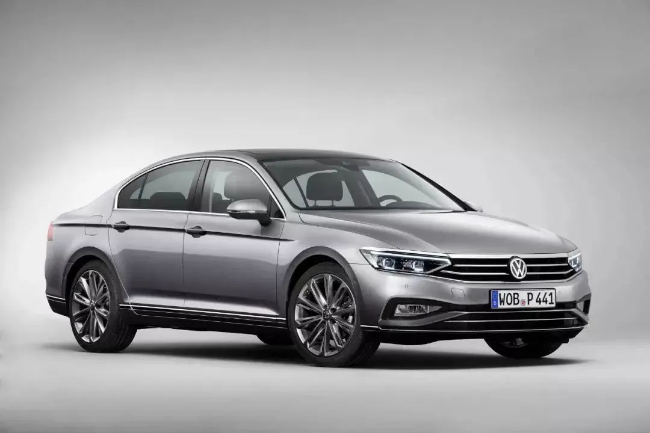What type of Passat has seen greater demand in recent years?
Use the image to answer the question with a single word or phrase.

Passat wagon